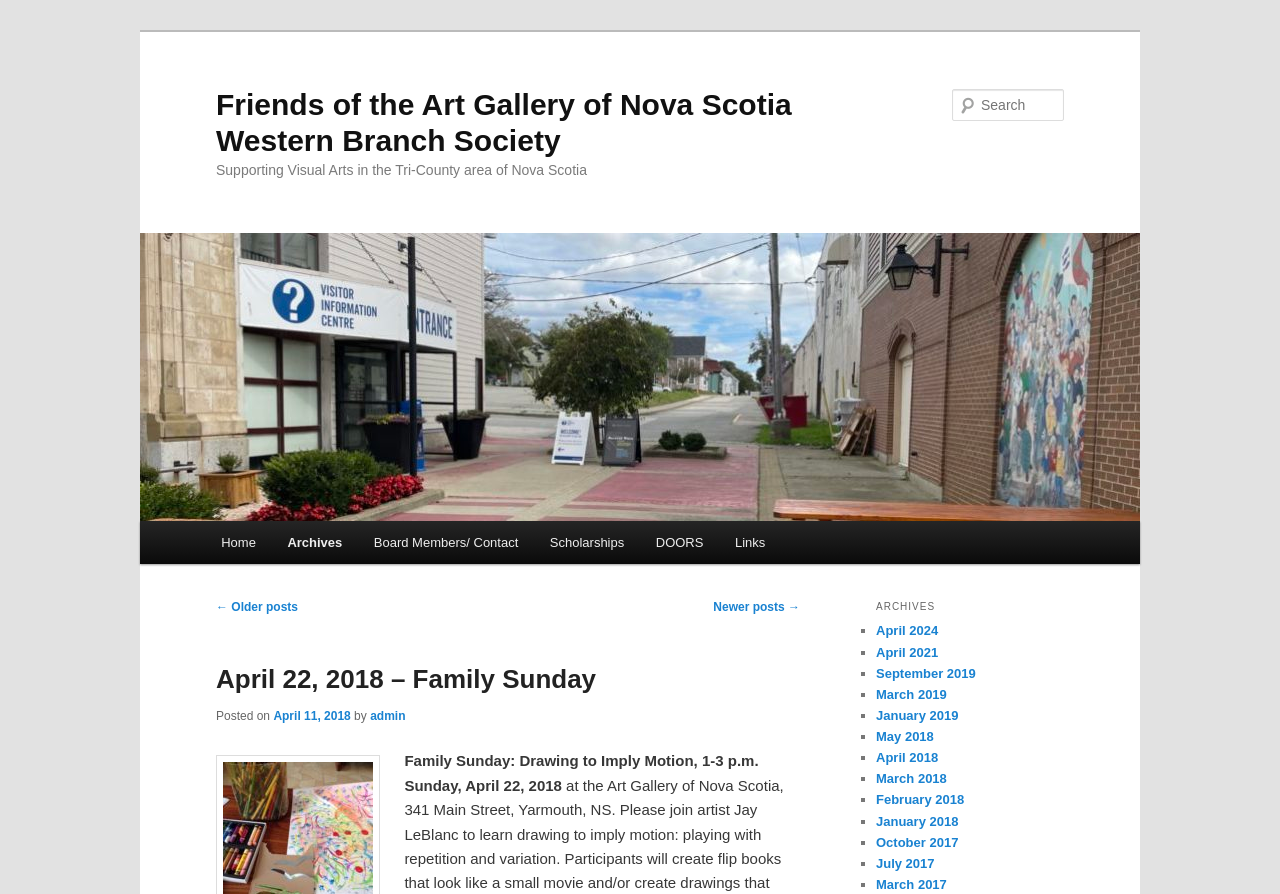Find the bounding box coordinates of the clickable area that will achieve the following instruction: "Go to Home page".

[0.16, 0.583, 0.212, 0.631]